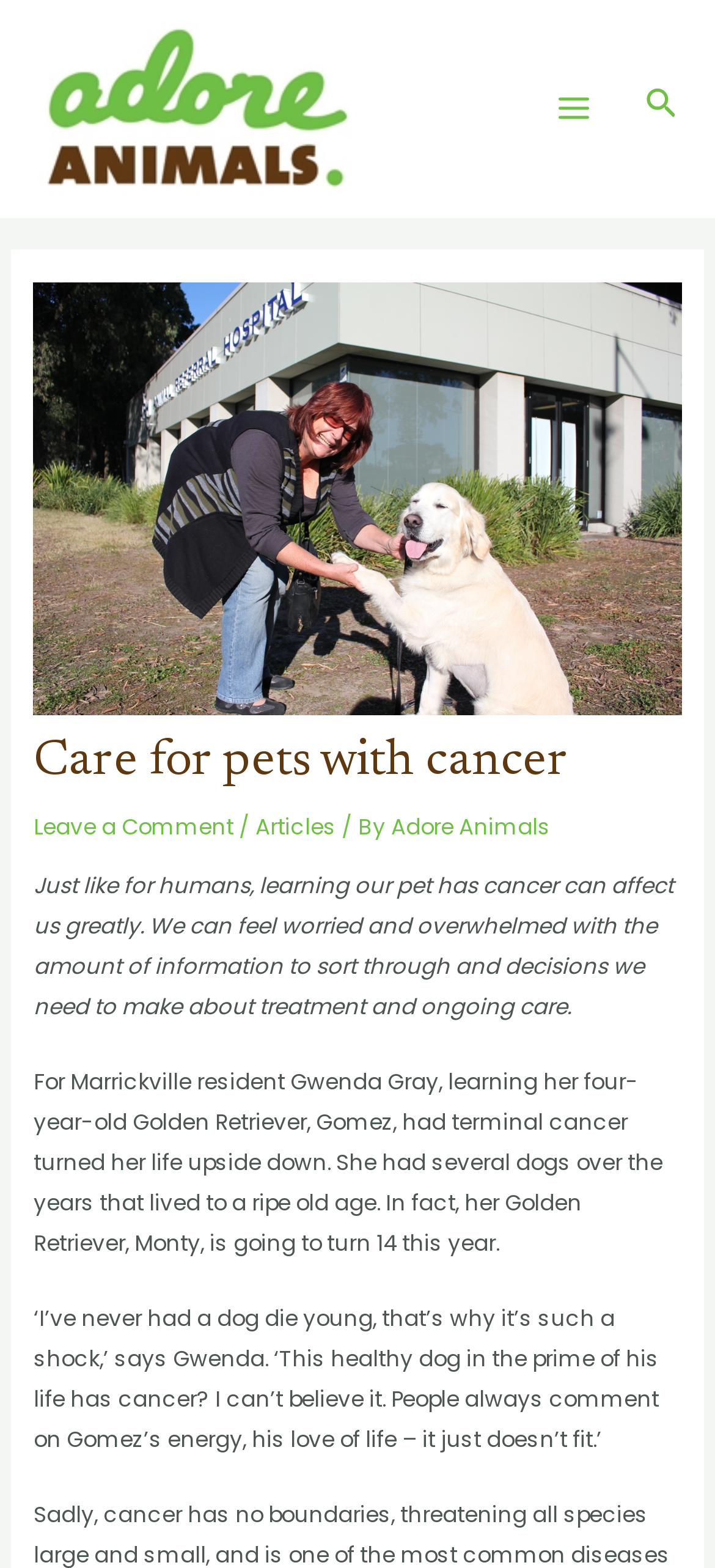Bounding box coordinates are to be given in the format (top-left x, top-left y, bottom-right x, bottom-right y). All values must be floating point numbers between 0 and 1. Provide the bounding box coordinate for the UI element described as: alt="Adore Animals"

[0.051, 0.059, 0.5, 0.077]